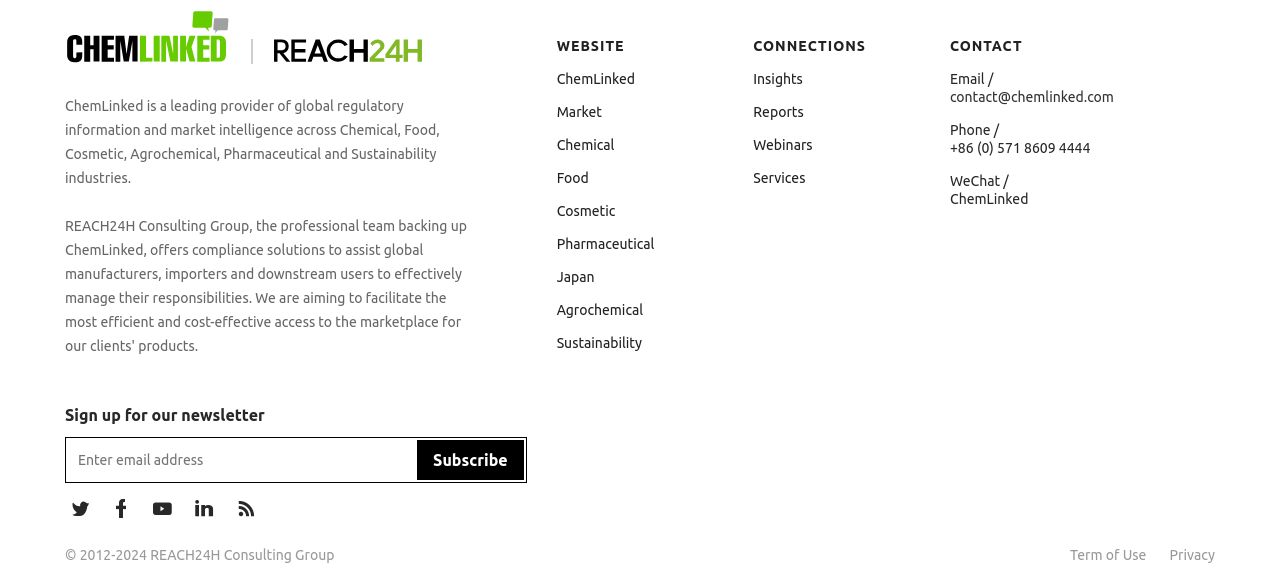Could you highlight the region that needs to be clicked to execute the instruction: "Contact via email"?

[0.742, 0.152, 0.949, 0.183]